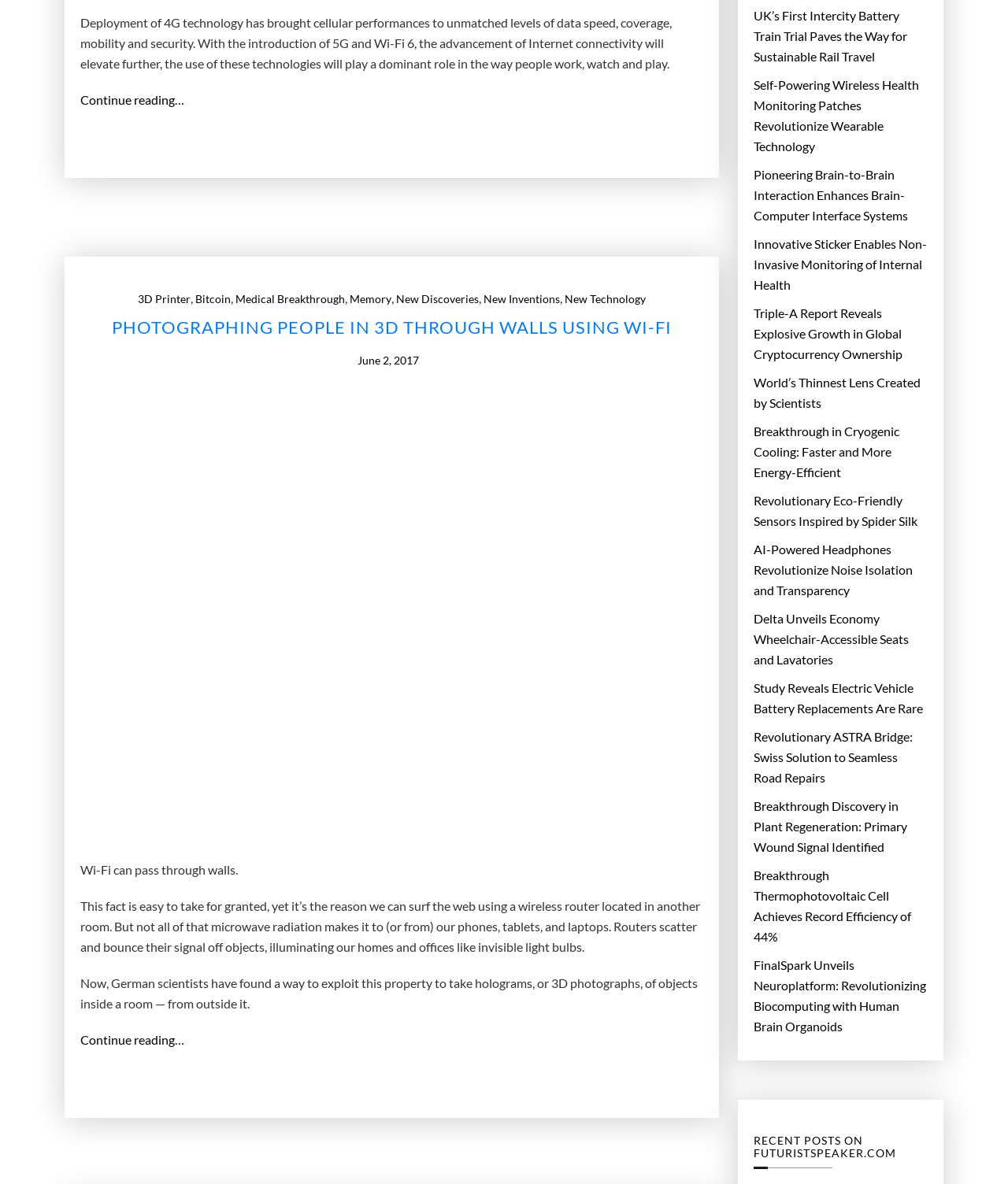What is the purpose of the 'Continue reading...' links?
Look at the image and answer the question with a single word or phrase.

To access full articles